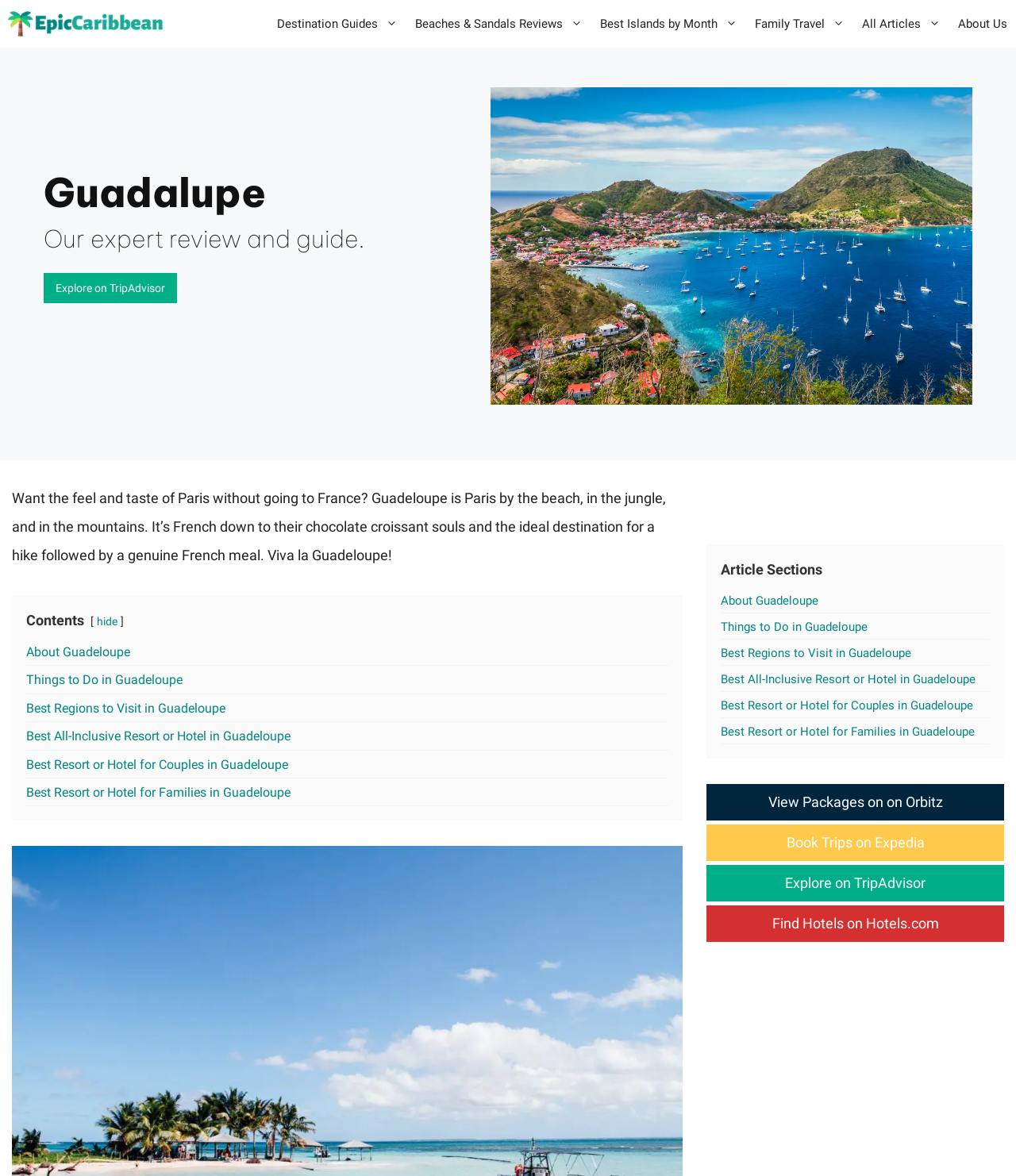Please specify the coordinates of the bounding box for the element that should be clicked to carry out this instruction: "Check out 'About Guadeloupe'". The coordinates must be four float numbers between 0 and 1, formatted as [left, top, right, bottom].

[0.026, 0.548, 0.128, 0.561]